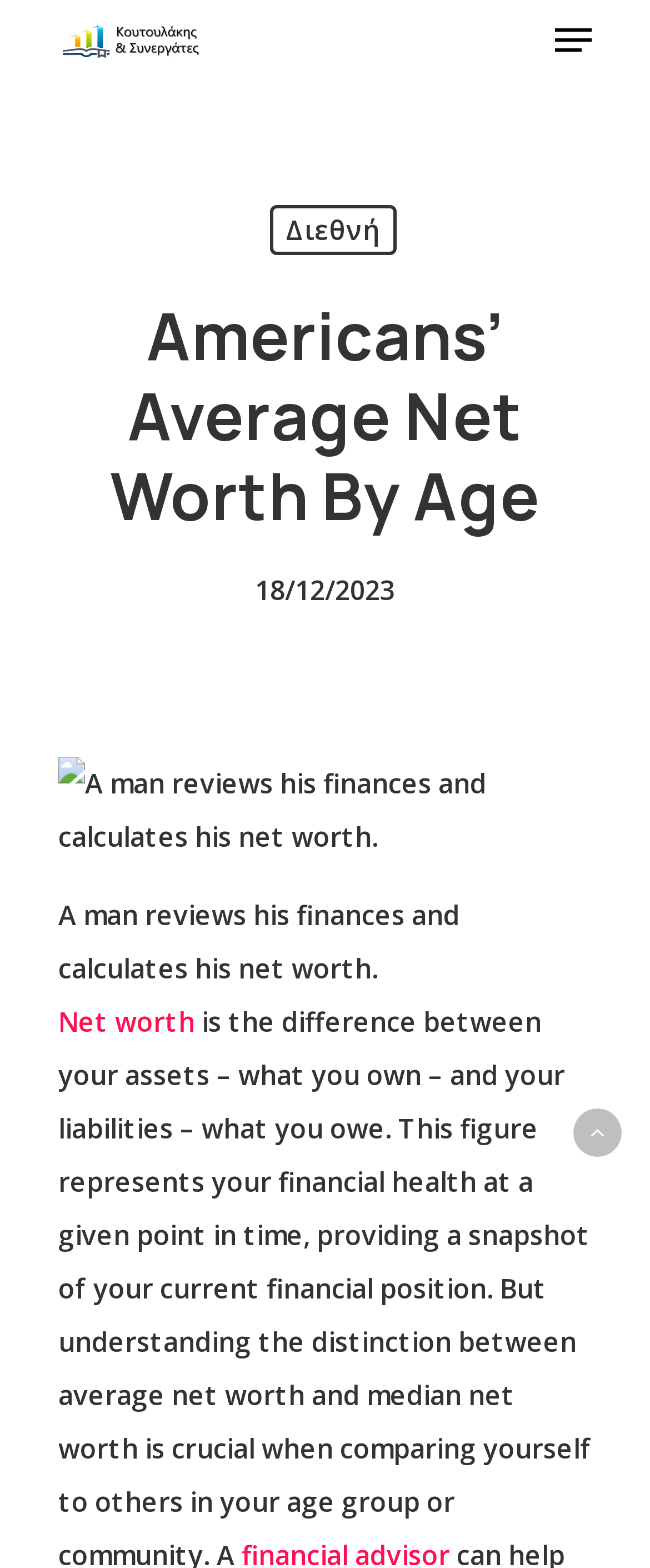Explain the webpage in detail.

The webpage appears to be an article about Americans' average net worth by age. At the top left, there is a logo of "koutoulakis.tax" which is also a clickable link. To the right of the logo, there is a navigation menu that can be expanded. 

Below the logo, there is a heading that reads "Americans’ Average Net Worth By Age". Underneath the heading, there is a date "18/12/2023" indicating when the article was published. 

The main content of the article is accompanied by an image of a man reviewing his finances and calculating his net worth, which takes up a significant portion of the page. The image has a caption, but it is empty. 

To the right of the image, there is a link to the term "Net worth", which is likely a relevant concept to the article. The article itself appears to provide an explanation of net worth, stating that it is the difference between one's assets and liabilities. 

At the top right, there are several links, including "Διεθνή", "Αρχική", and "Νέα", which may lead to other sections or articles on the website.